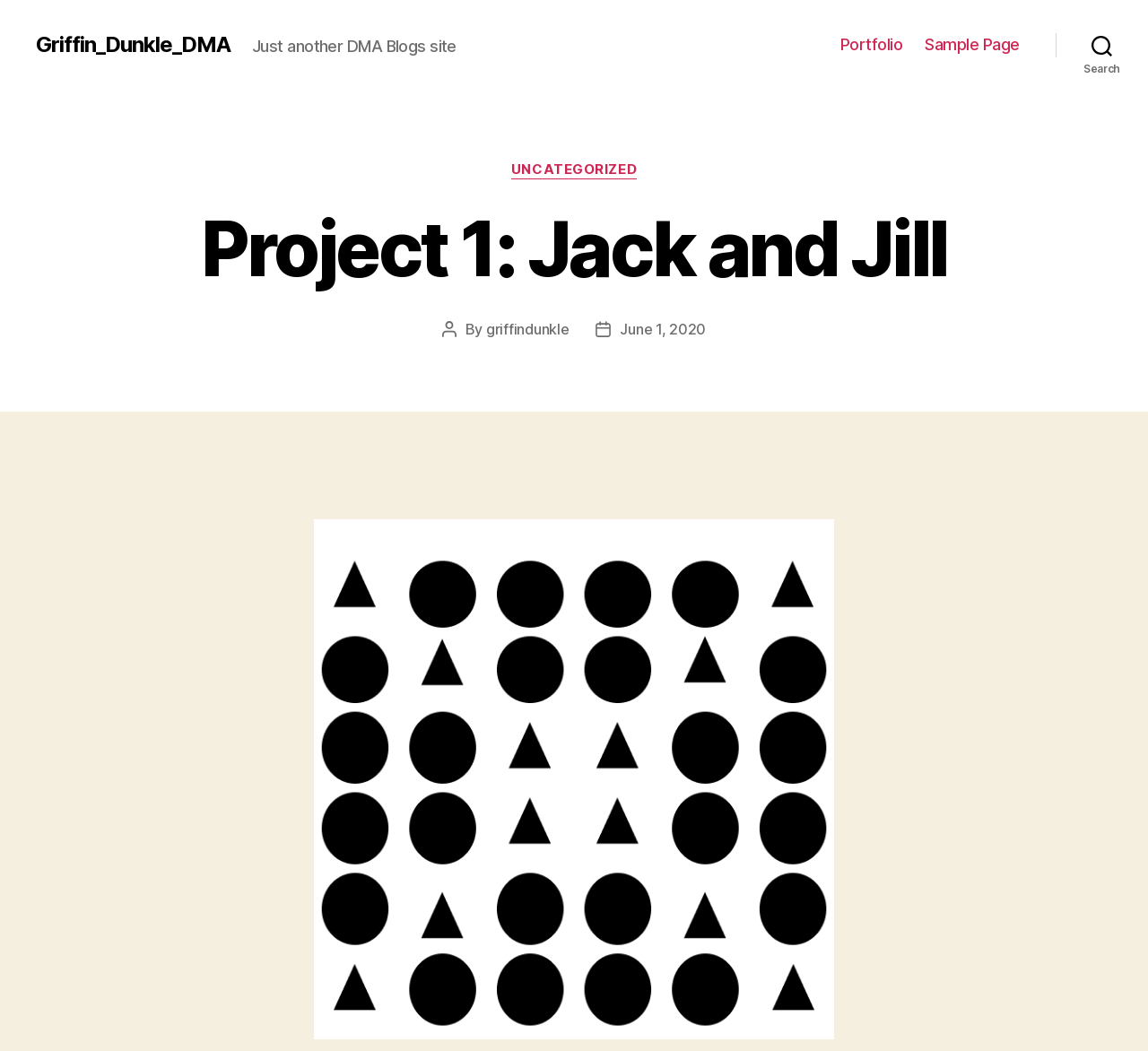Provide a brief response using a word or short phrase to this question:
What is the category of the post?

UNCATEGORIZED